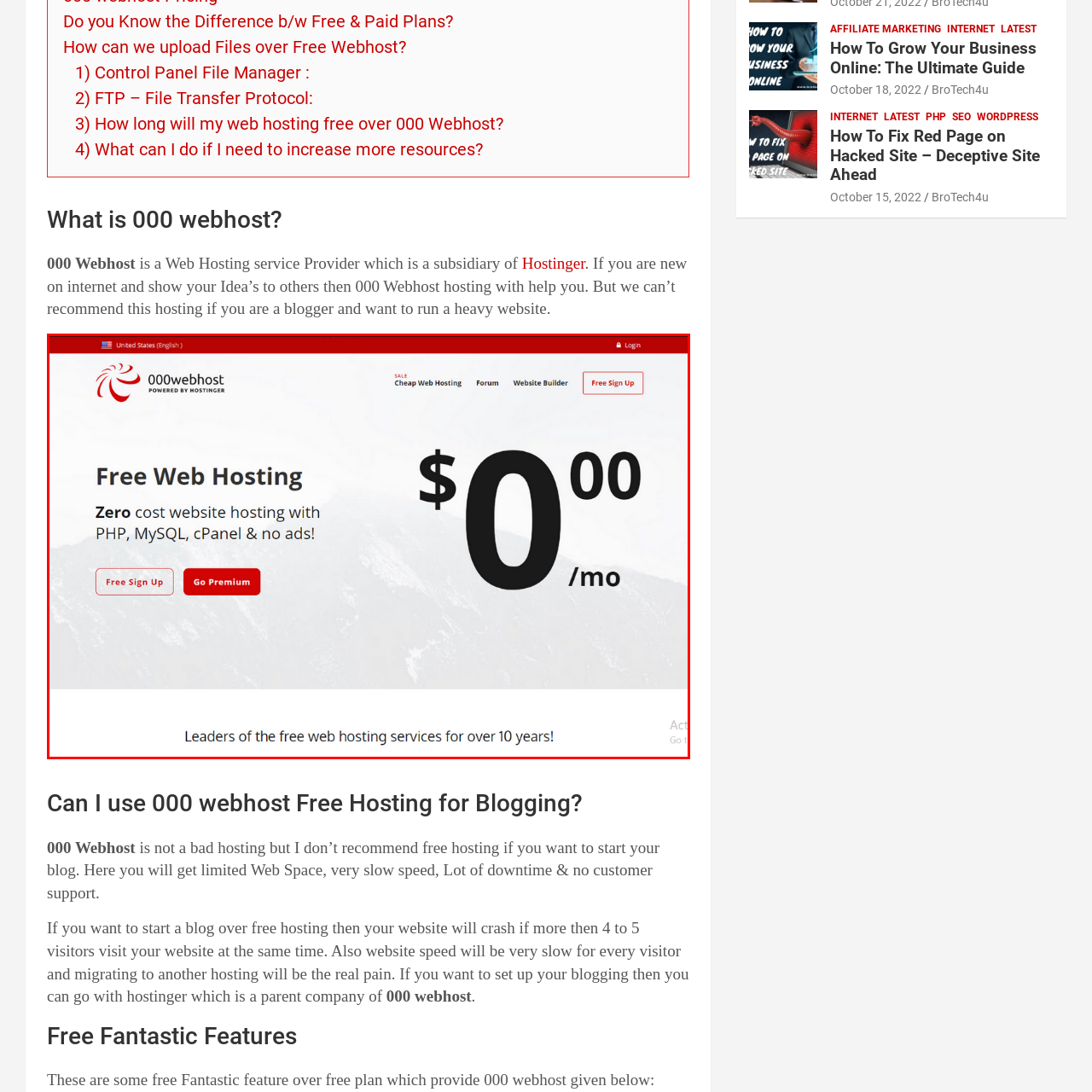Concentrate on the image area surrounded by the red border and answer the following question comprehensively: What is the background image of the webpage?

The background of the webpage features a serene mountain landscape, which adds a sense of calm and reliability to the hosting service's branding, creating a visually appealing and trustworthy impression on the users.